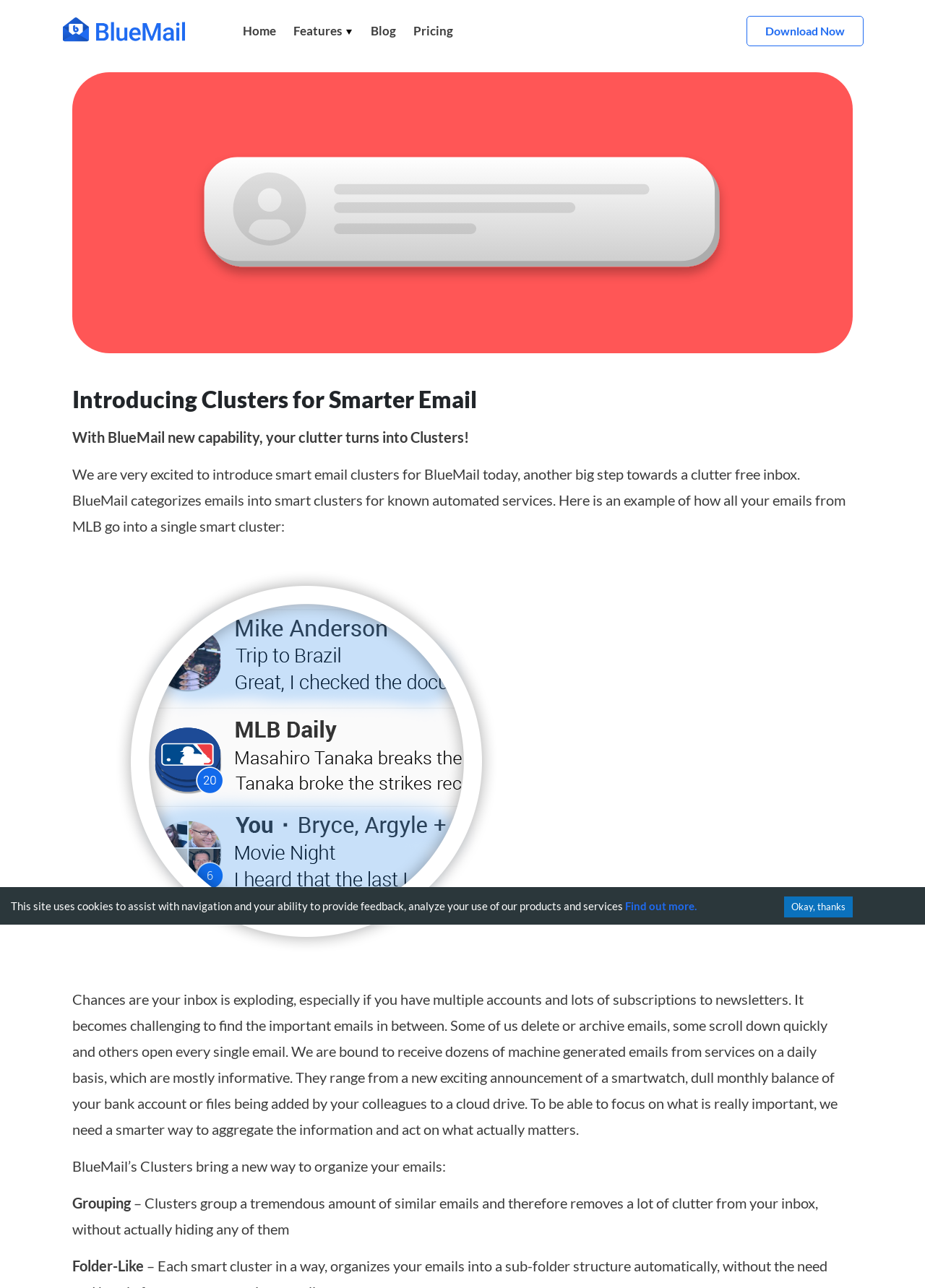Please specify the bounding box coordinates of the area that should be clicked to accomplish the following instruction: "Go to Home". The coordinates should consist of four float numbers between 0 and 1, i.e., [left, top, right, bottom].

[0.262, 0.006, 0.298, 0.042]